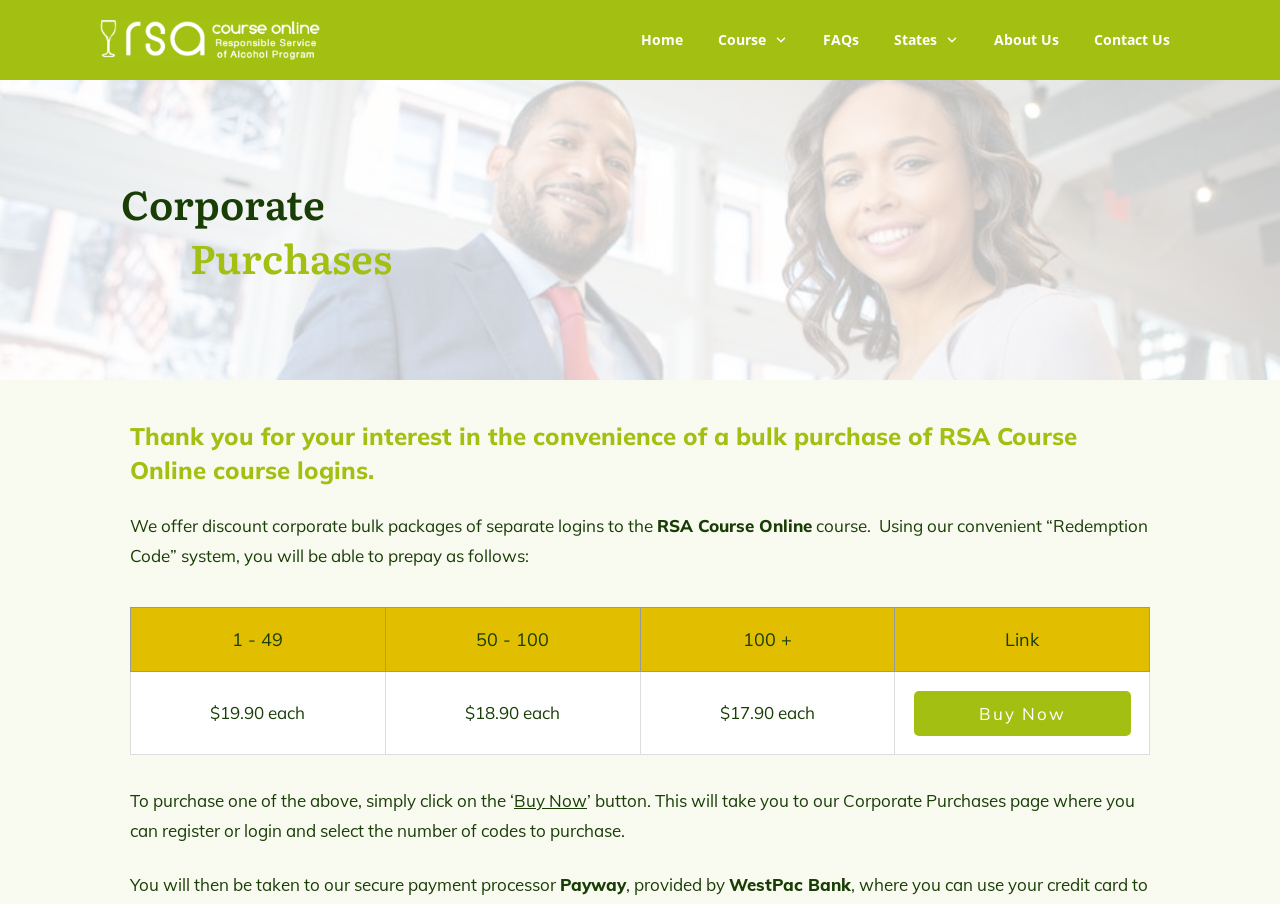Can you provide the bounding box coordinates for the element that should be clicked to implement the instruction: "Click the Course link"?

[0.561, 0.029, 0.616, 0.06]